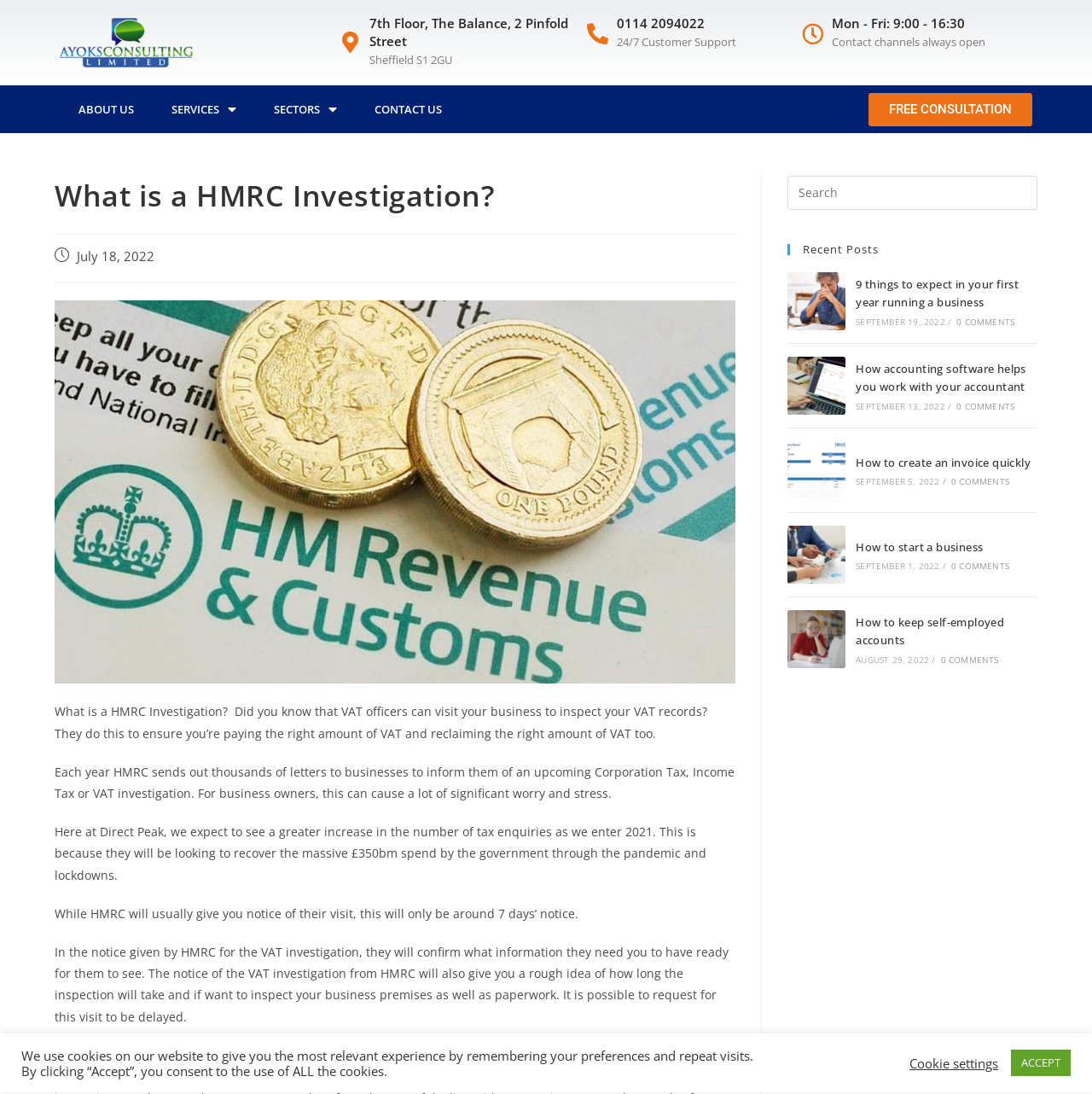Reply to the question with a single word or phrase:
What is the phone number of Ayoks Consulting?

0114 2094022